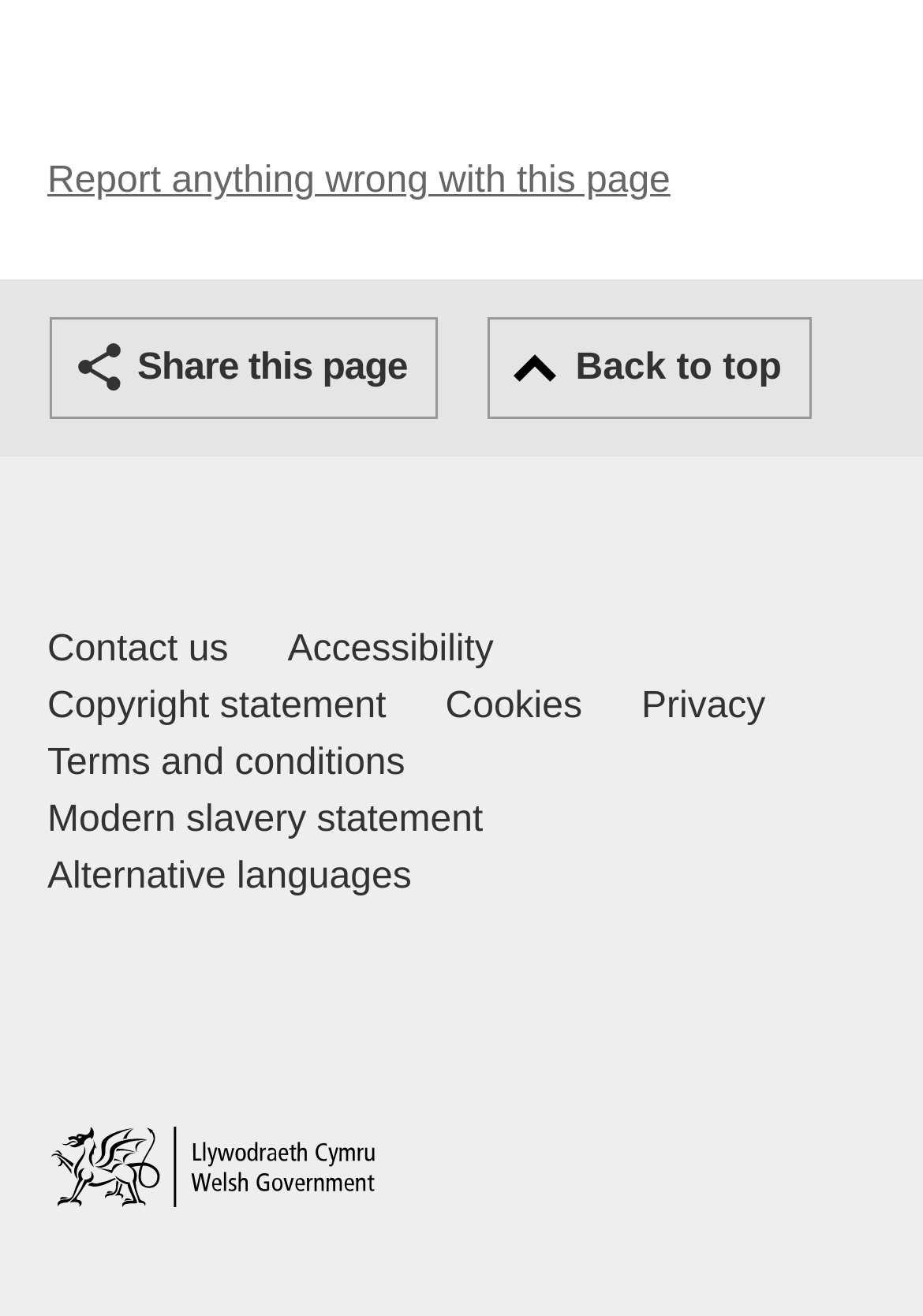Could you provide the bounding box coordinates for the portion of the screen to click to complete this instruction: "Share this page"?

[0.054, 0.241, 0.475, 0.318]